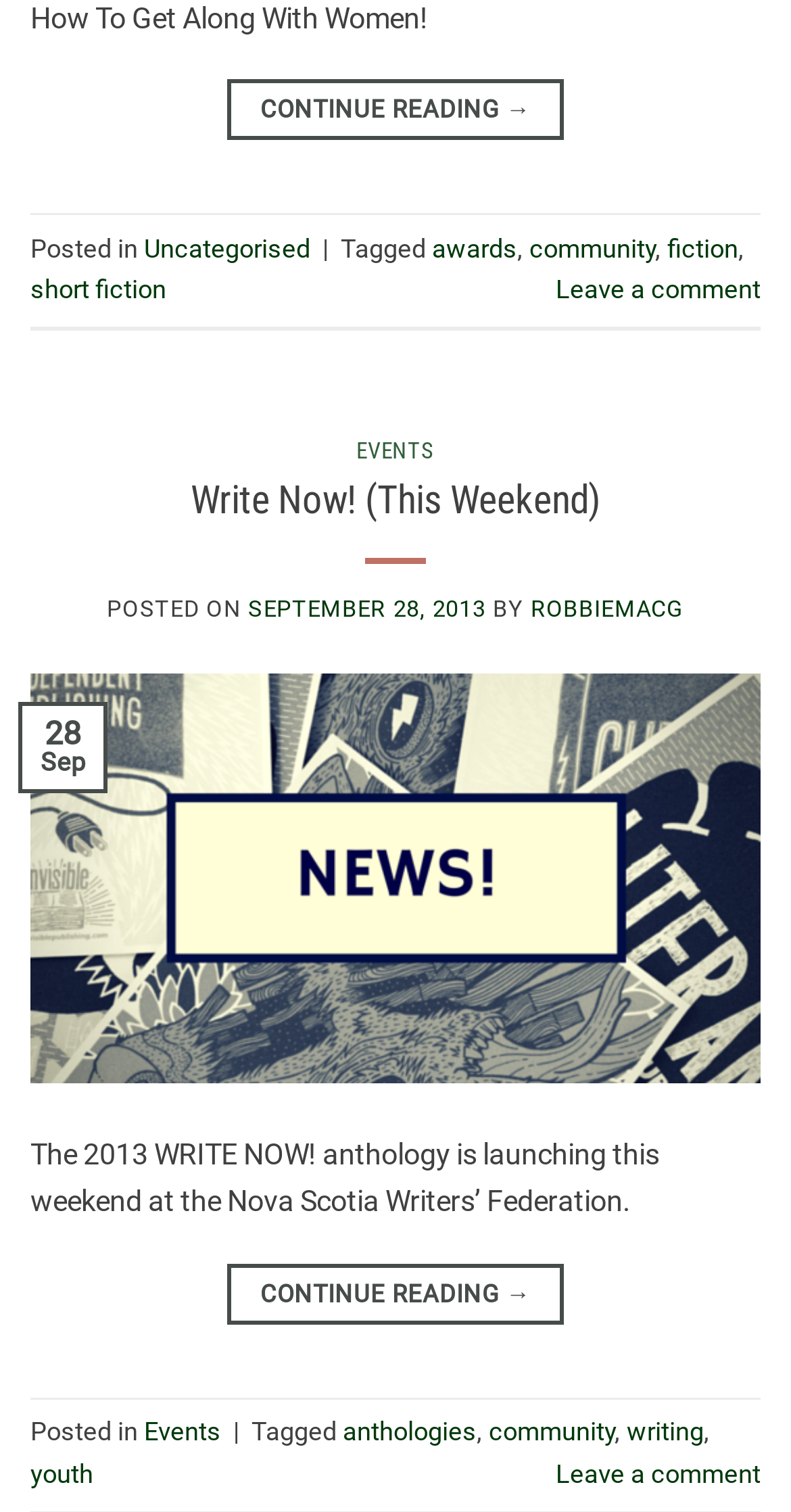Could you specify the bounding box coordinates for the clickable section to complete the following instruction: "Click on the 'CONTINUE READING →' link"?

[0.287, 0.835, 0.713, 0.876]